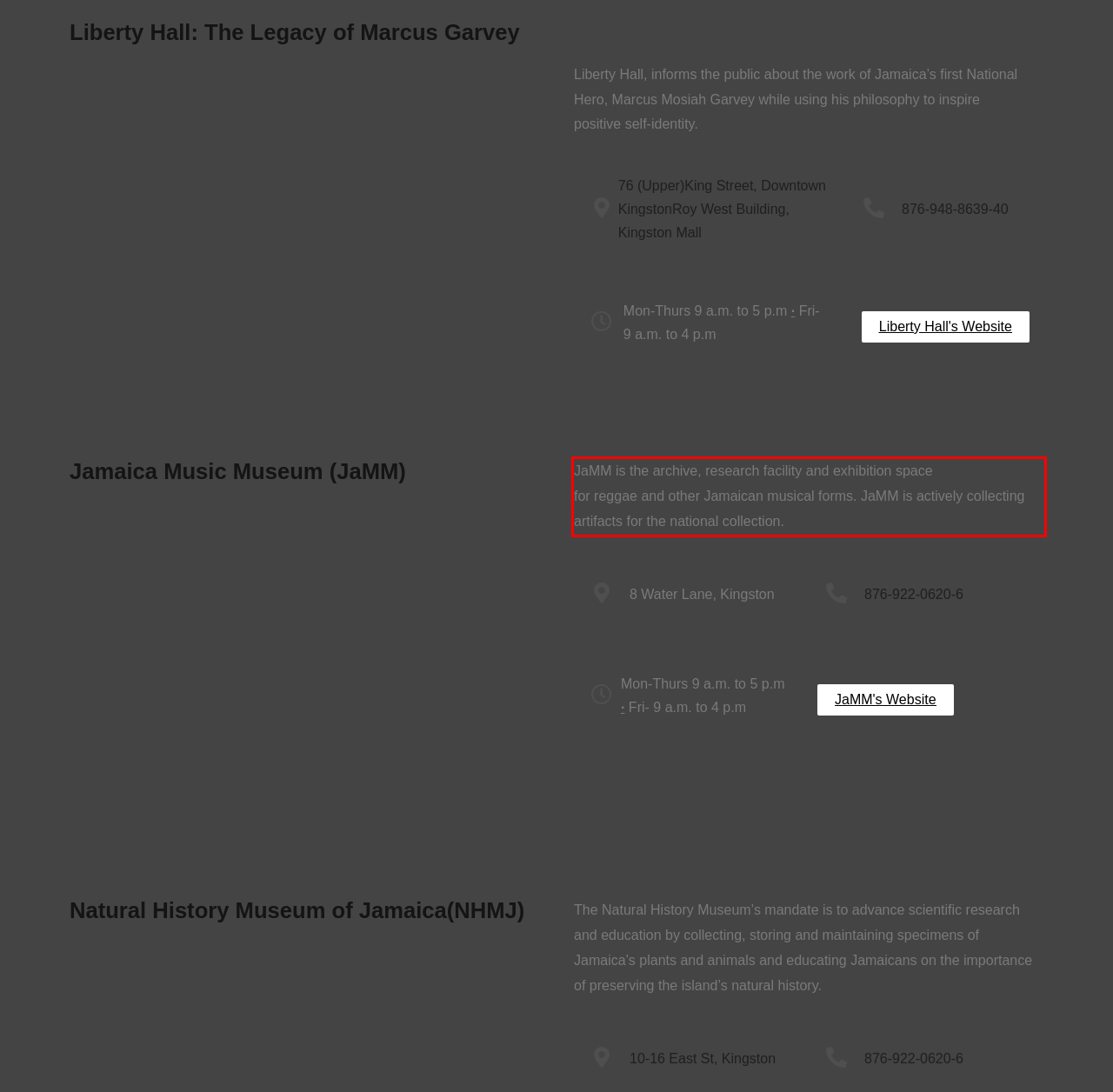In the given screenshot, locate the red bounding box and extract the text content from within it.

JaMM is the archive, research facility and exhibition space for reggae and other Jamaican musical forms. JaMM is actively collecting artifacts for the national collection.